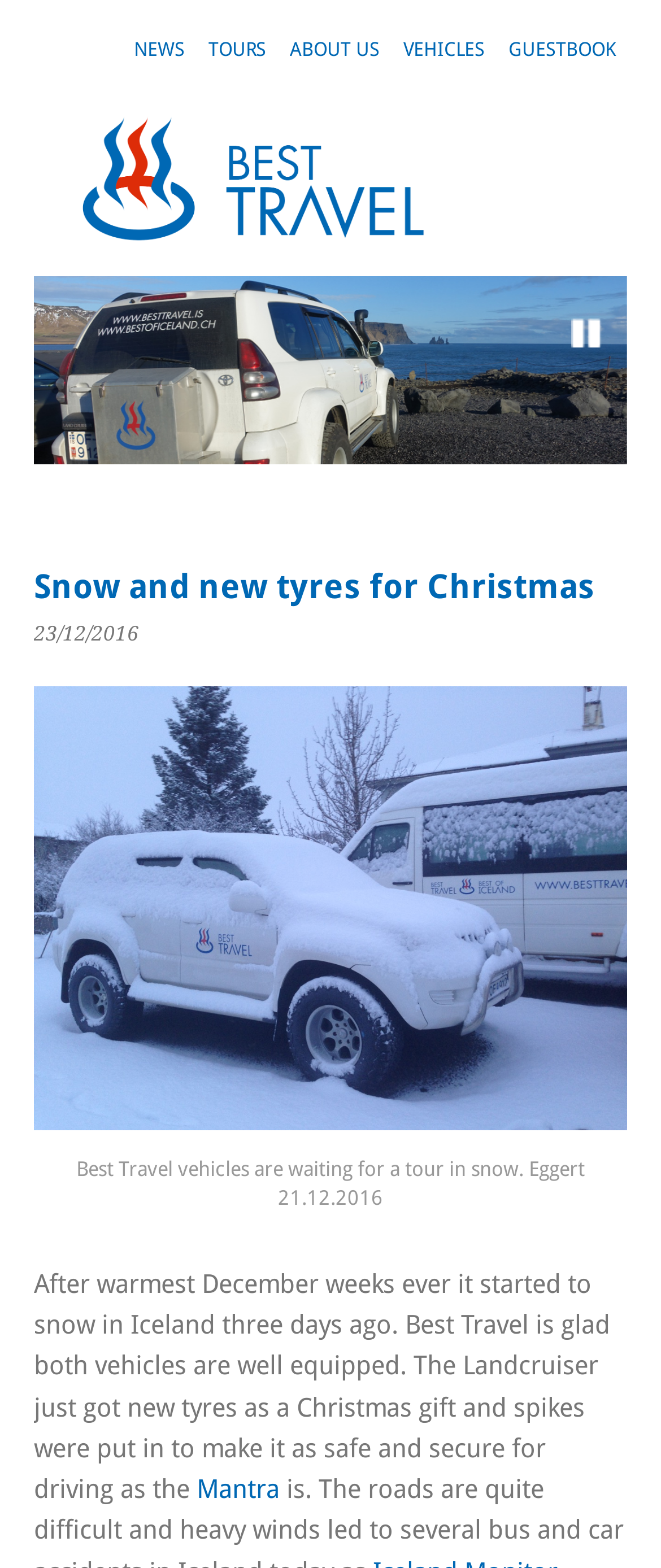What is the topic of the news article?
Refer to the screenshot and answer in one word or phrase.

Snow and new tyres for Christmas